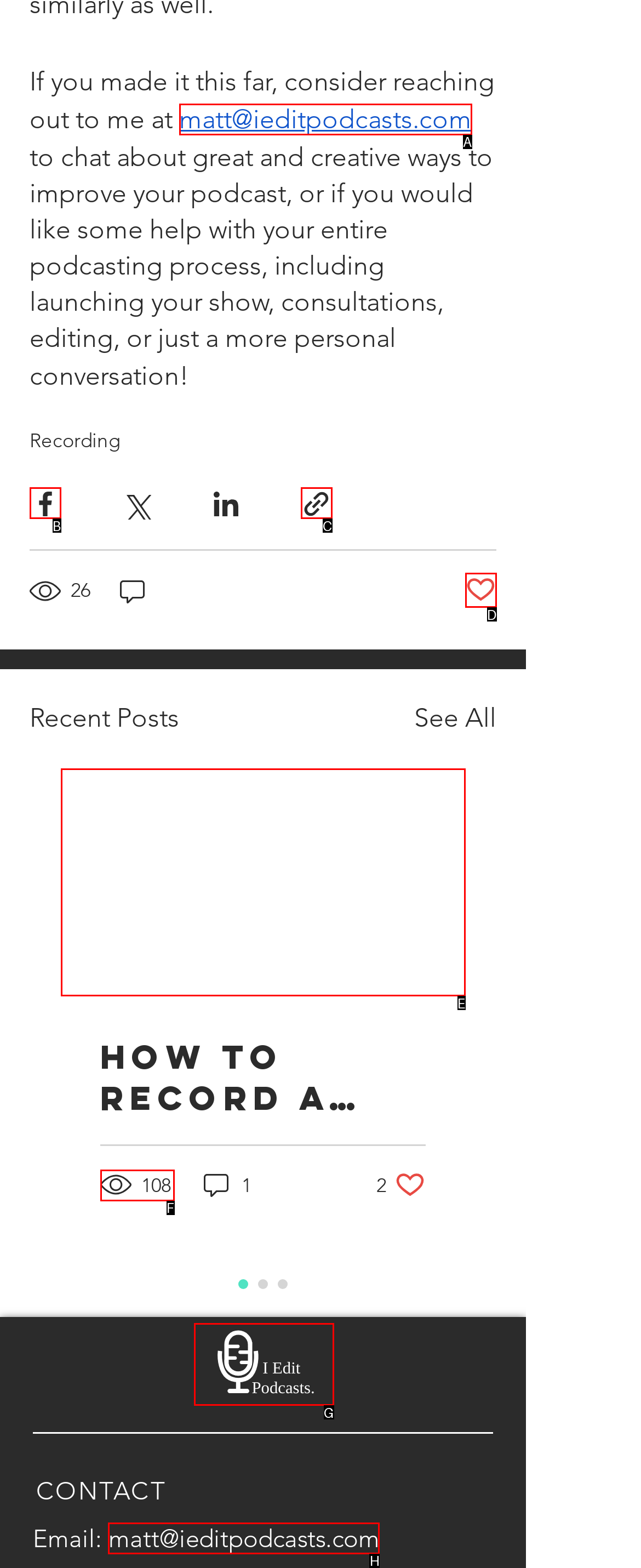Given the task: Contact the author via email, point out the letter of the appropriate UI element from the marked options in the screenshot.

H